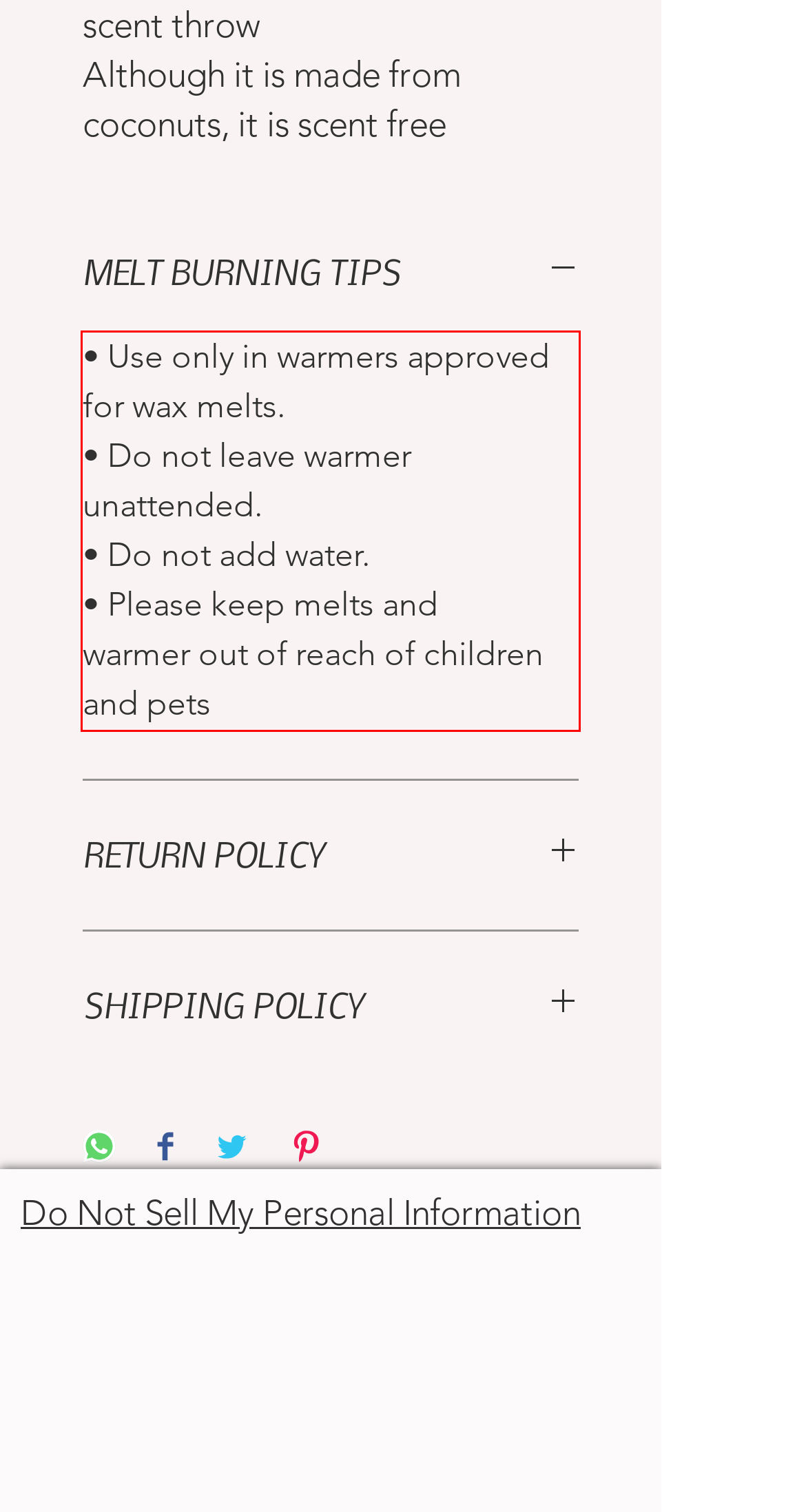Within the screenshot of the webpage, locate the red bounding box and use OCR to identify and provide the text content inside it.

• Use only in warmers approved for wax melts. • Do not leave warmer unattended. • Do not add water. • Please keep melts and warmer out of reach of children and pets